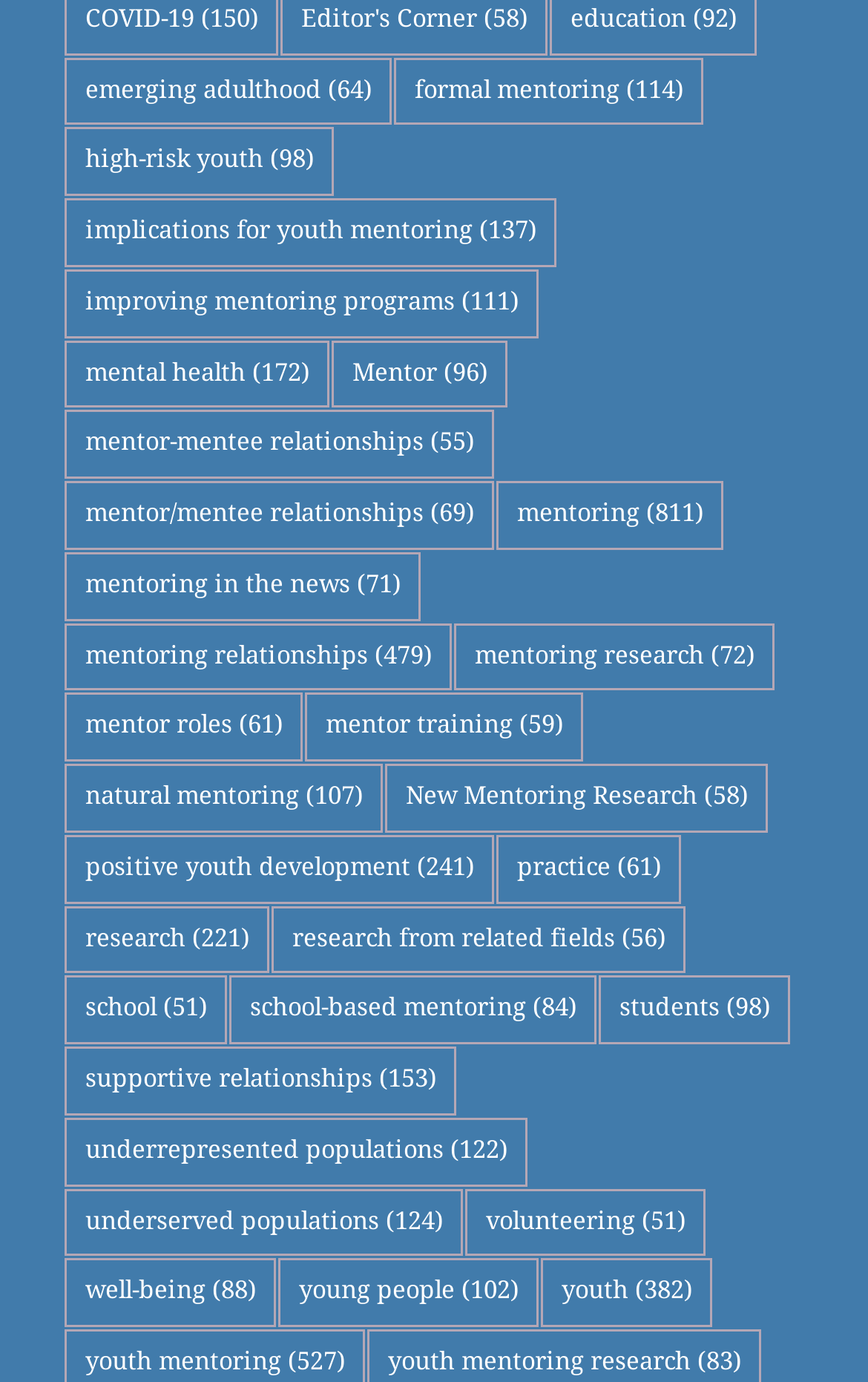What is the category with the fewest items?
Please provide a single word or phrase answer based on the image.

51